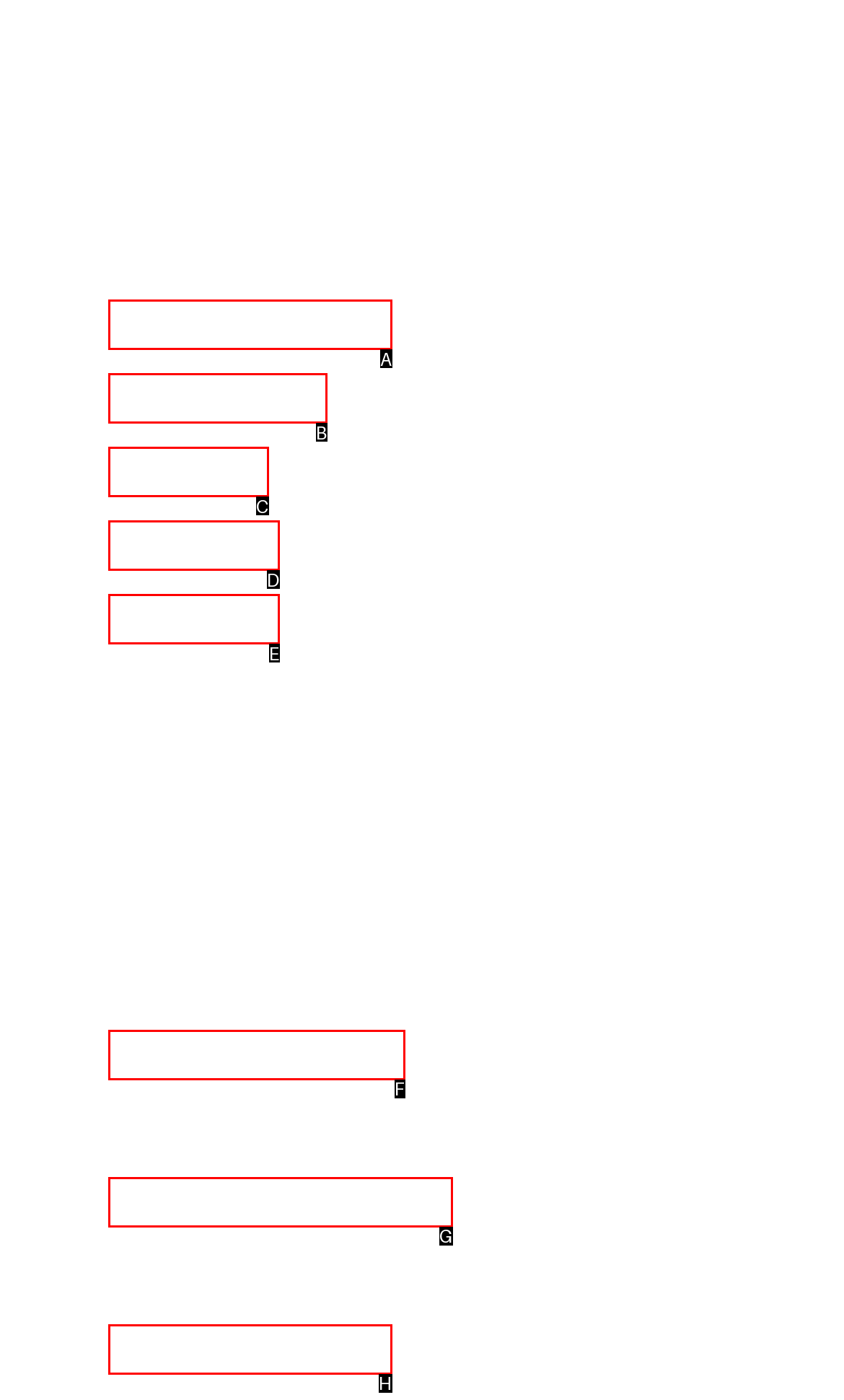Find the option that fits the given description: 909-823-5696
Answer with the letter representing the correct choice directly.

None